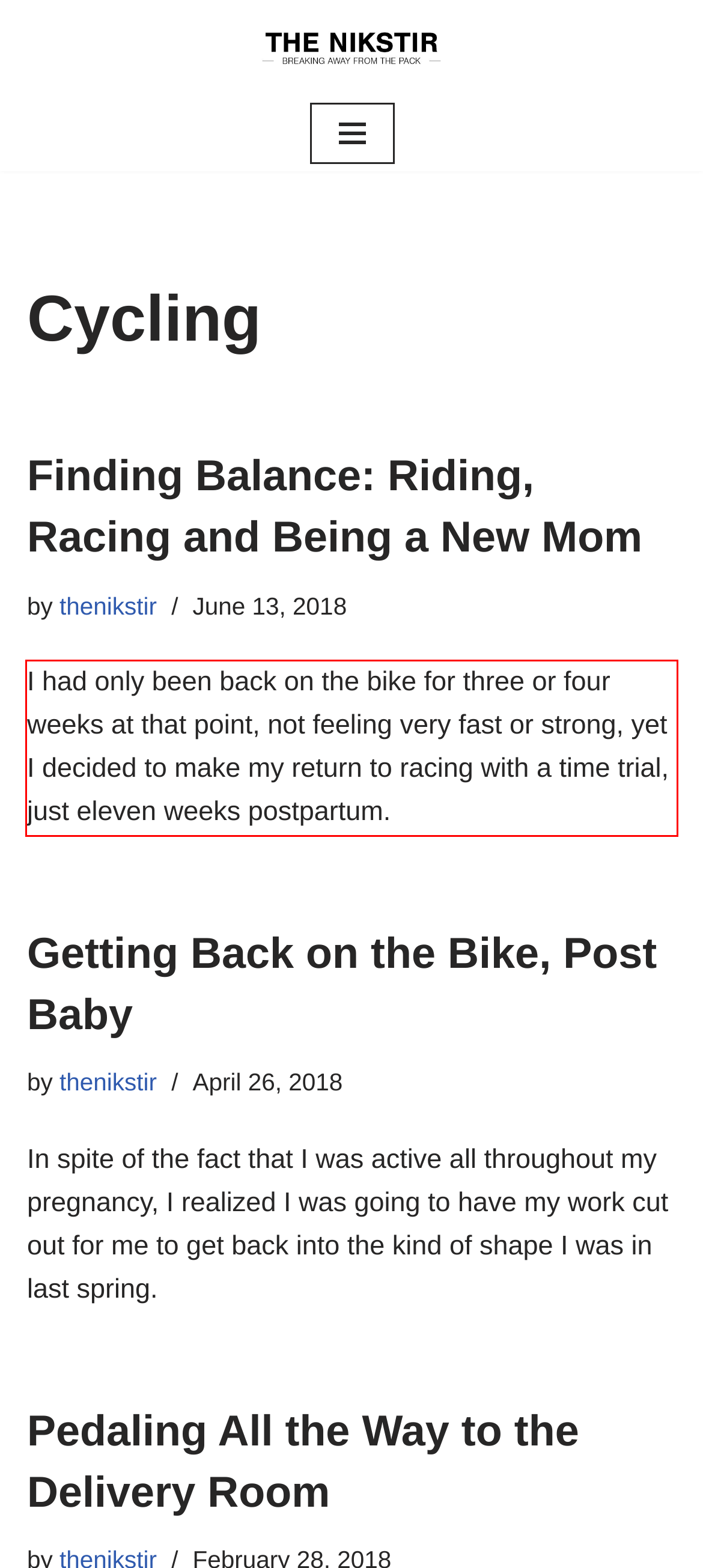Given a screenshot of a webpage, locate the red bounding box and extract the text it encloses.

I had only been back on the bike for three or four weeks at that point, not feeling very fast or strong, yet I decided to make my return to racing with a time trial, just eleven weeks postpartum.